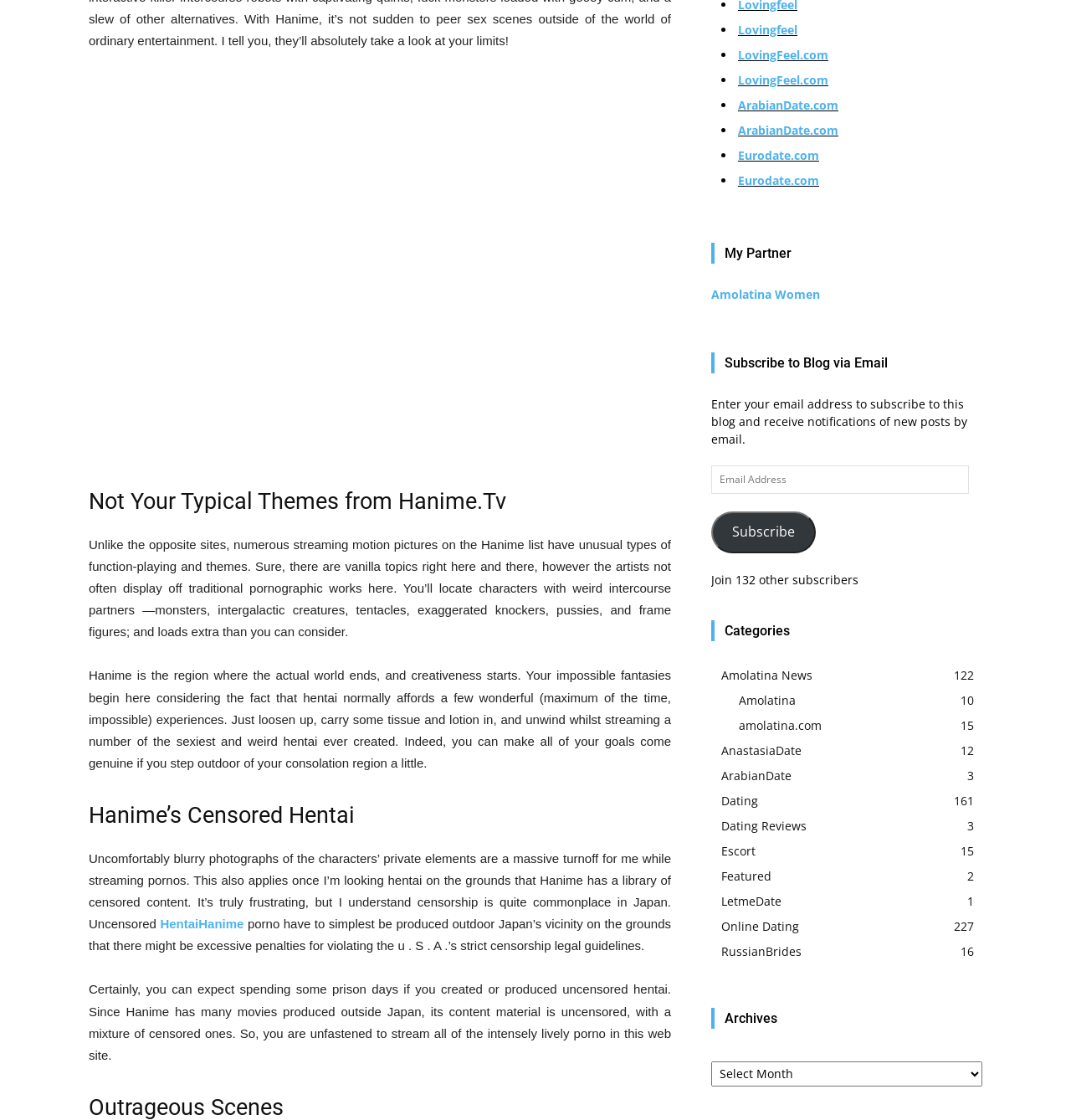What is the purpose of the website?
Please provide a comprehensive answer based on the visual information in the image.

The website seems to be a platform where users can stream hentai content. The text mentions that users can 'stream a number of the sexiest and weirdest hentai ever created' and that the website has a library of censored and uncensored content.